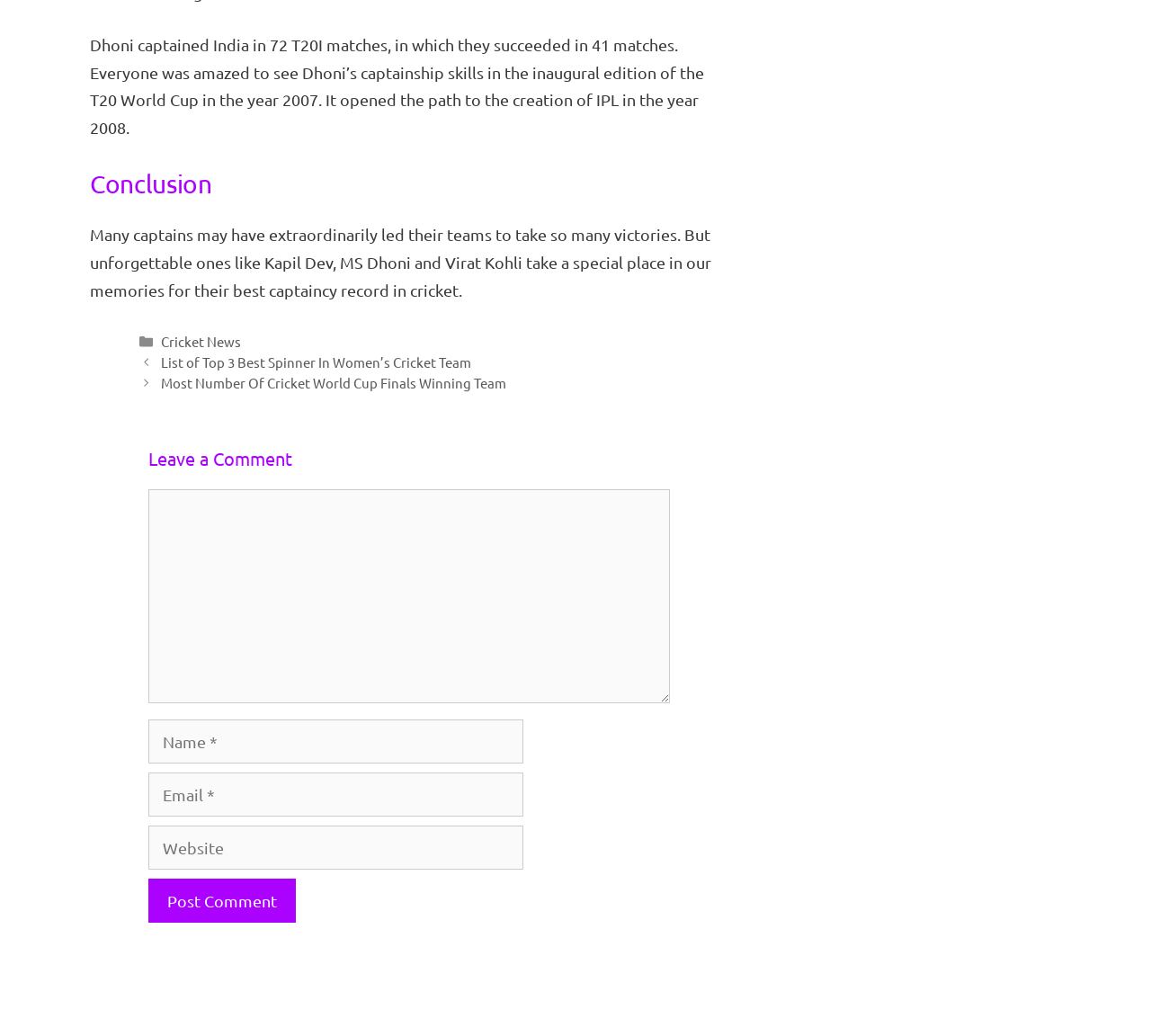Please identify the bounding box coordinates of the clickable element to fulfill the following instruction: "Click on the 'Cricket News' link". The coordinates should be four float numbers between 0 and 1, i.e., [left, top, right, bottom].

[0.14, 0.321, 0.21, 0.337]